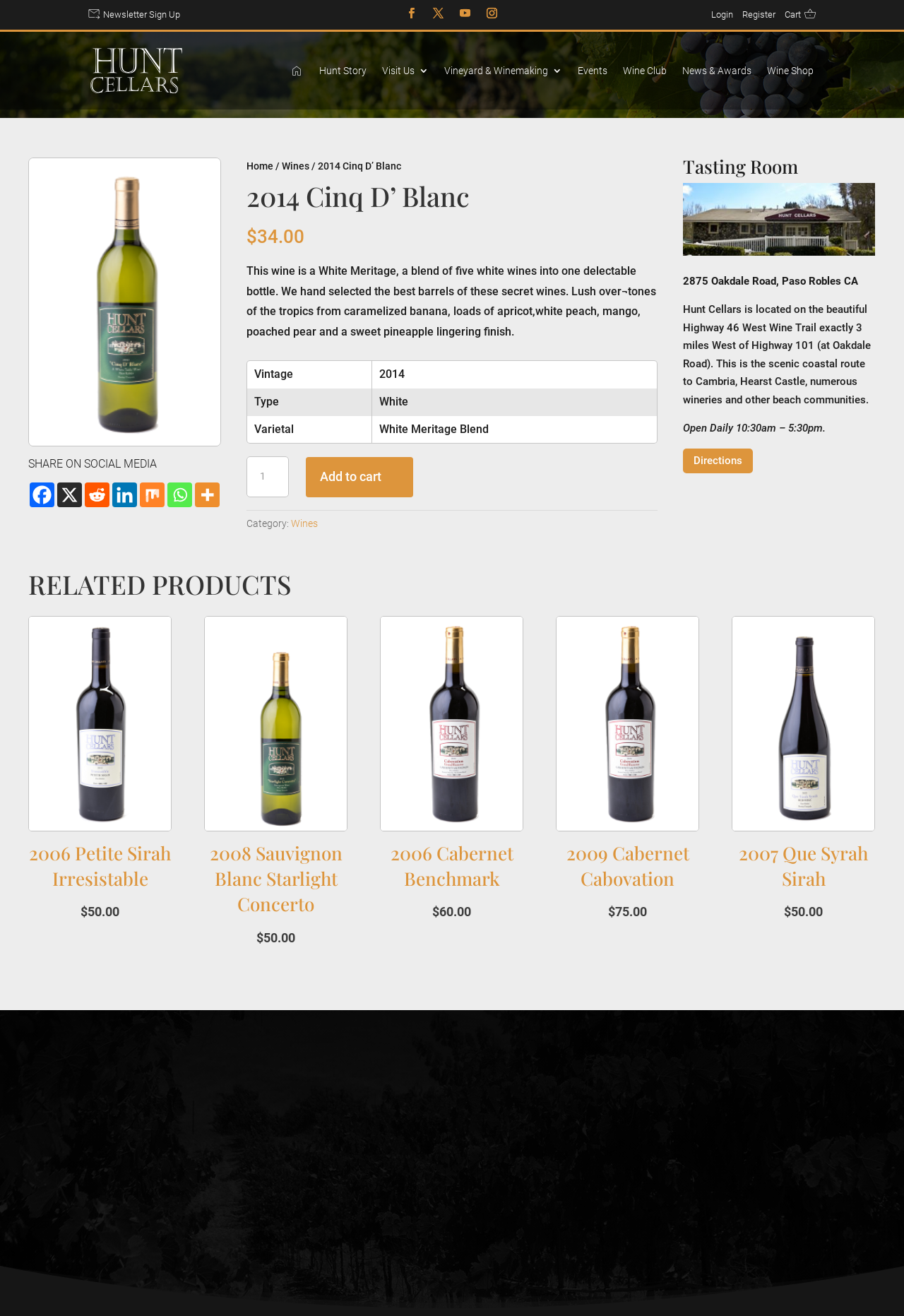Determine the bounding box coordinates of the UI element described by: "Vineyard & Winemaking".

[0.491, 0.032, 0.622, 0.076]